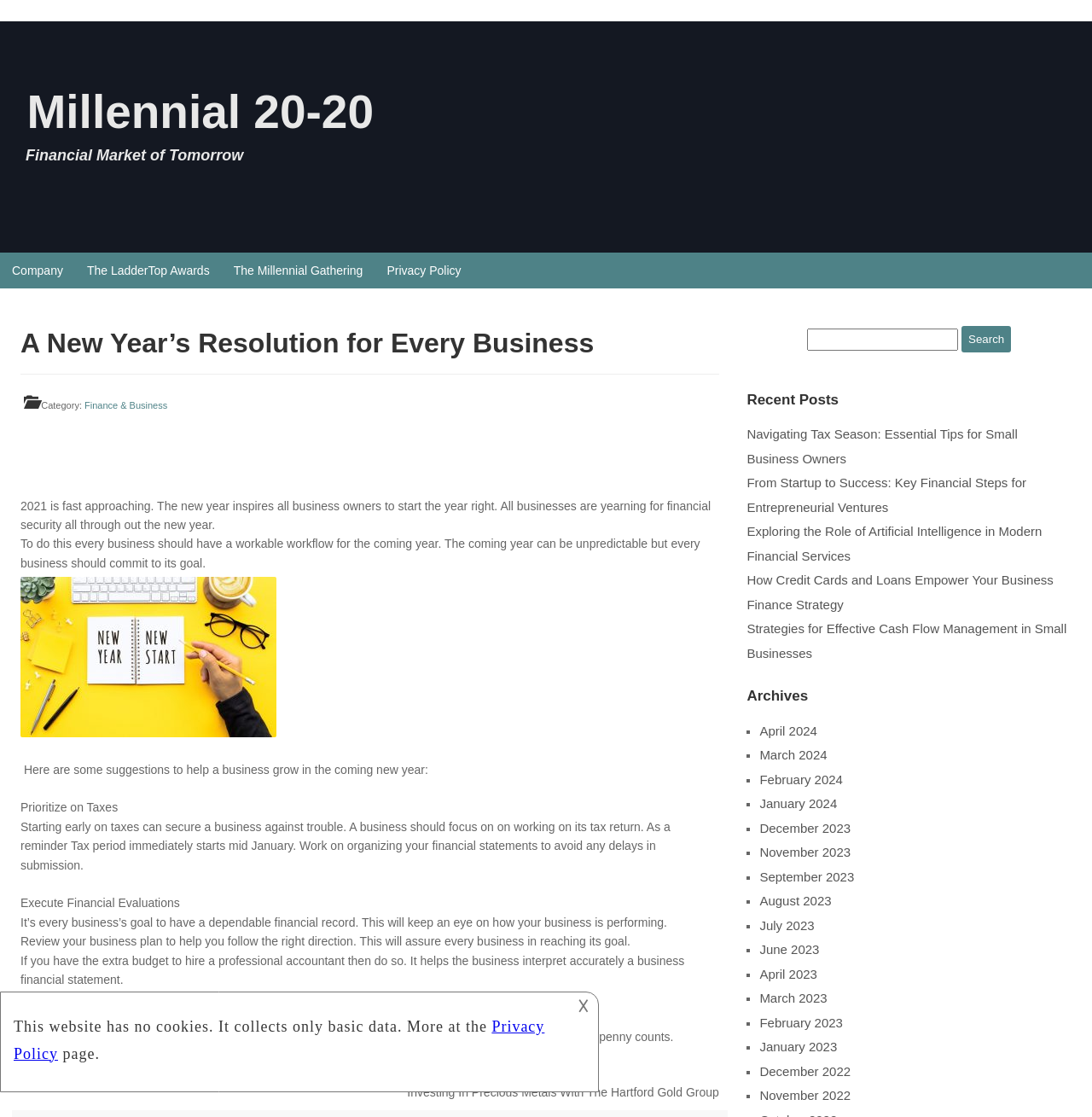Using the details from the image, please elaborate on the following question: What is the purpose of reviewing a business plan?

According to the webpage, reviewing a business plan helps businesses to follow the right direction and reach their goals, as stated in the paragraph 'Review your business plan to help you follow the right direction'.